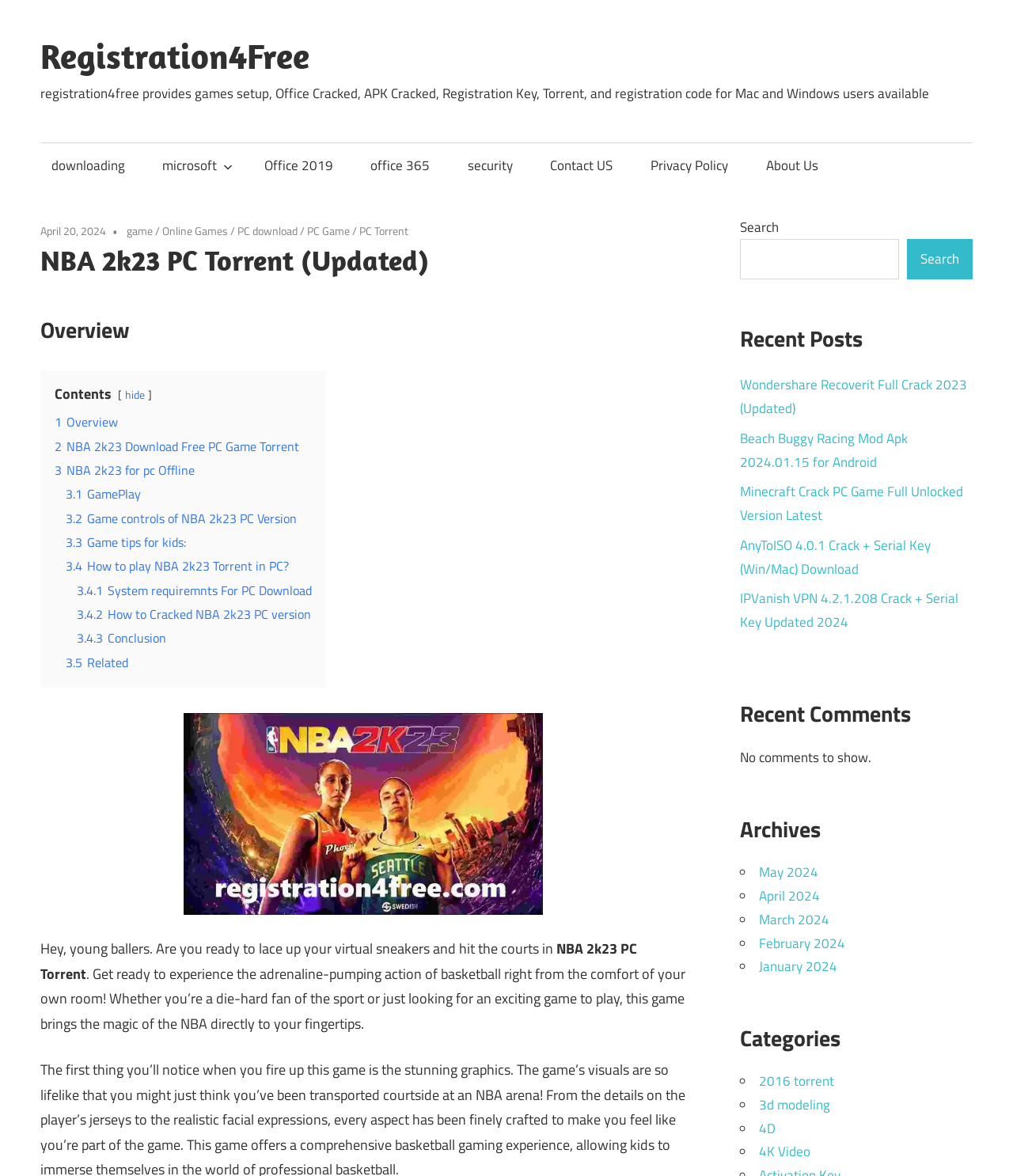Please predict the bounding box coordinates (top-left x, top-left y, bottom-right x, bottom-right y) for the UI element in the screenshot that fits the description: security

[0.451, 0.121, 0.517, 0.161]